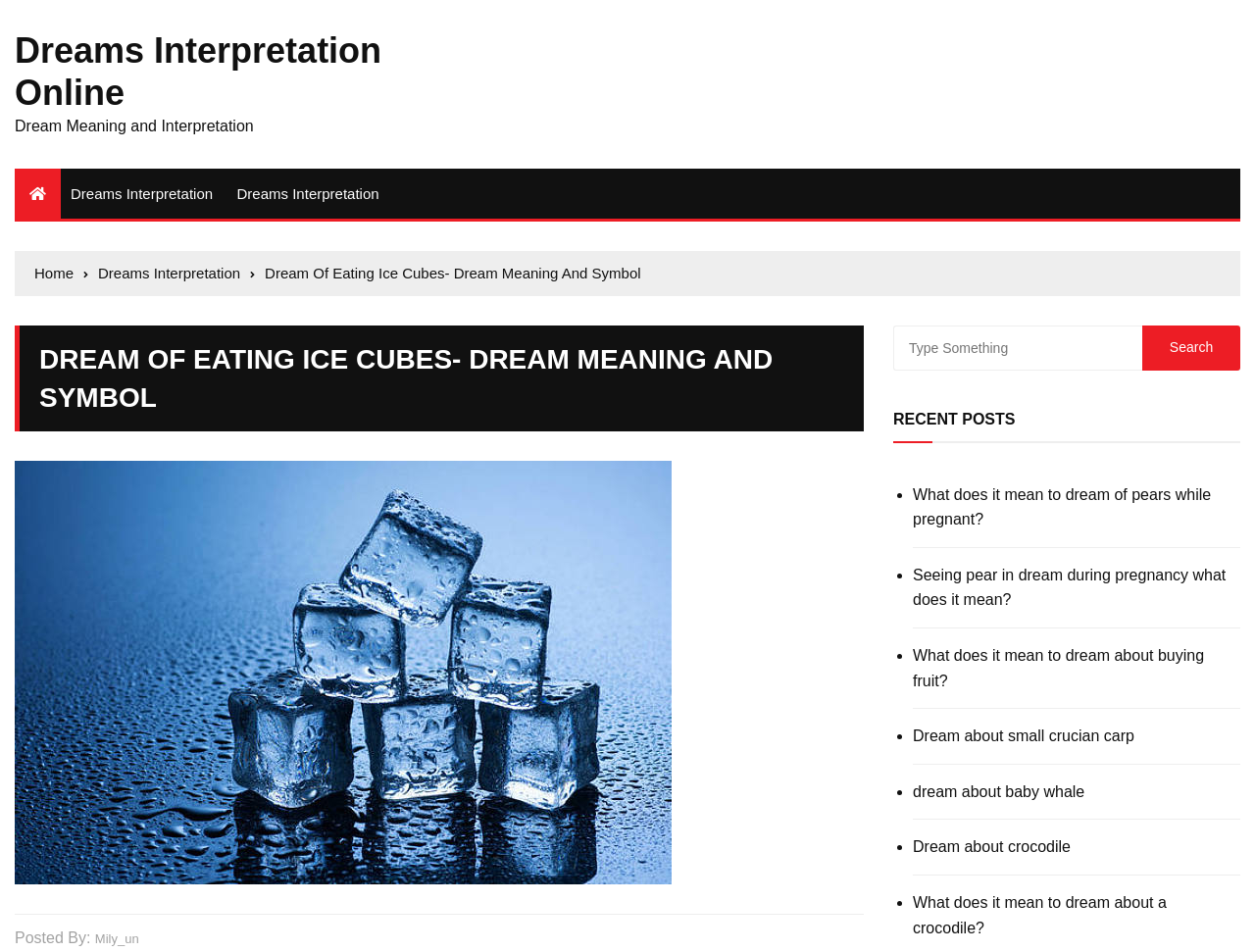Identify the bounding box coordinates of the clickable region necessary to fulfill the following instruction: "Search for a dream meaning". The bounding box coordinates should be four float numbers between 0 and 1, i.e., [left, top, right, bottom].

[0.712, 0.341, 0.988, 0.389]